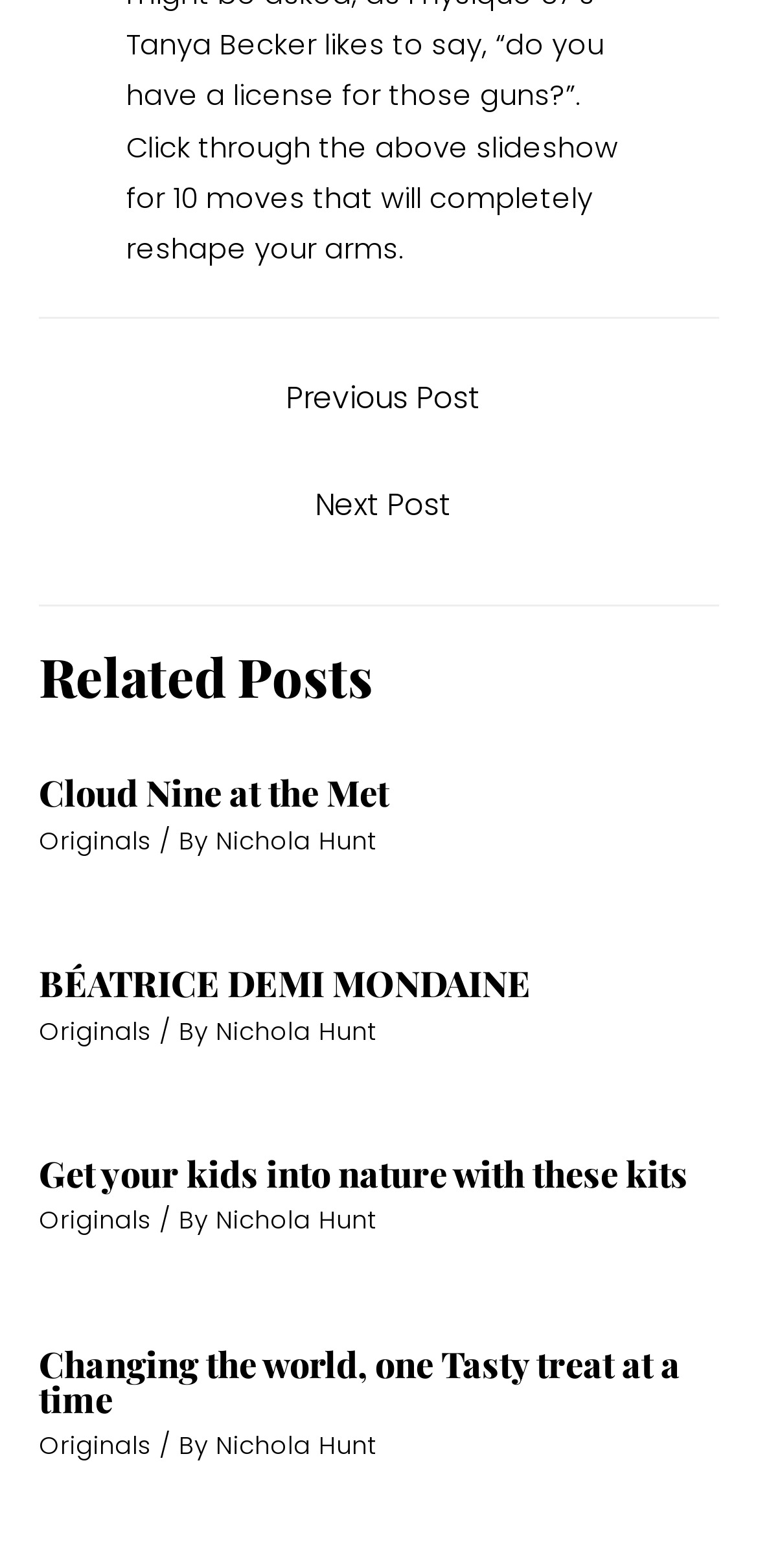Identify the bounding box coordinates of the part that should be clicked to carry out this instruction: "Check out 'Changing the world, one Tasty treat at a time'".

[0.051, 0.854, 0.897, 0.907]